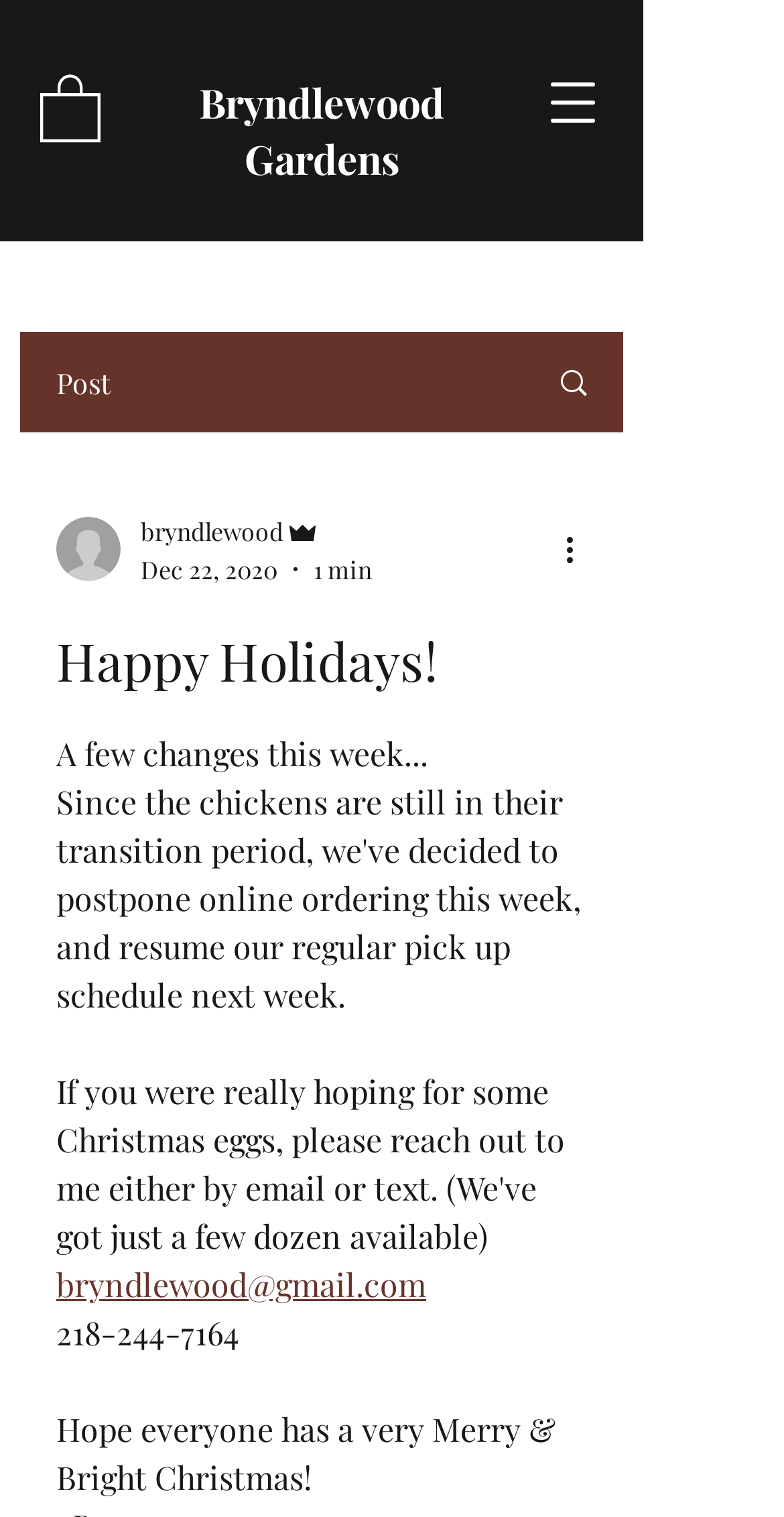Extract the bounding box coordinates for the UI element described by the text: "bryndlewood@gmail.com". The coordinates should be in the form of [left, top, right, bottom] with values between 0 and 1.

[0.072, 0.833, 0.544, 0.861]